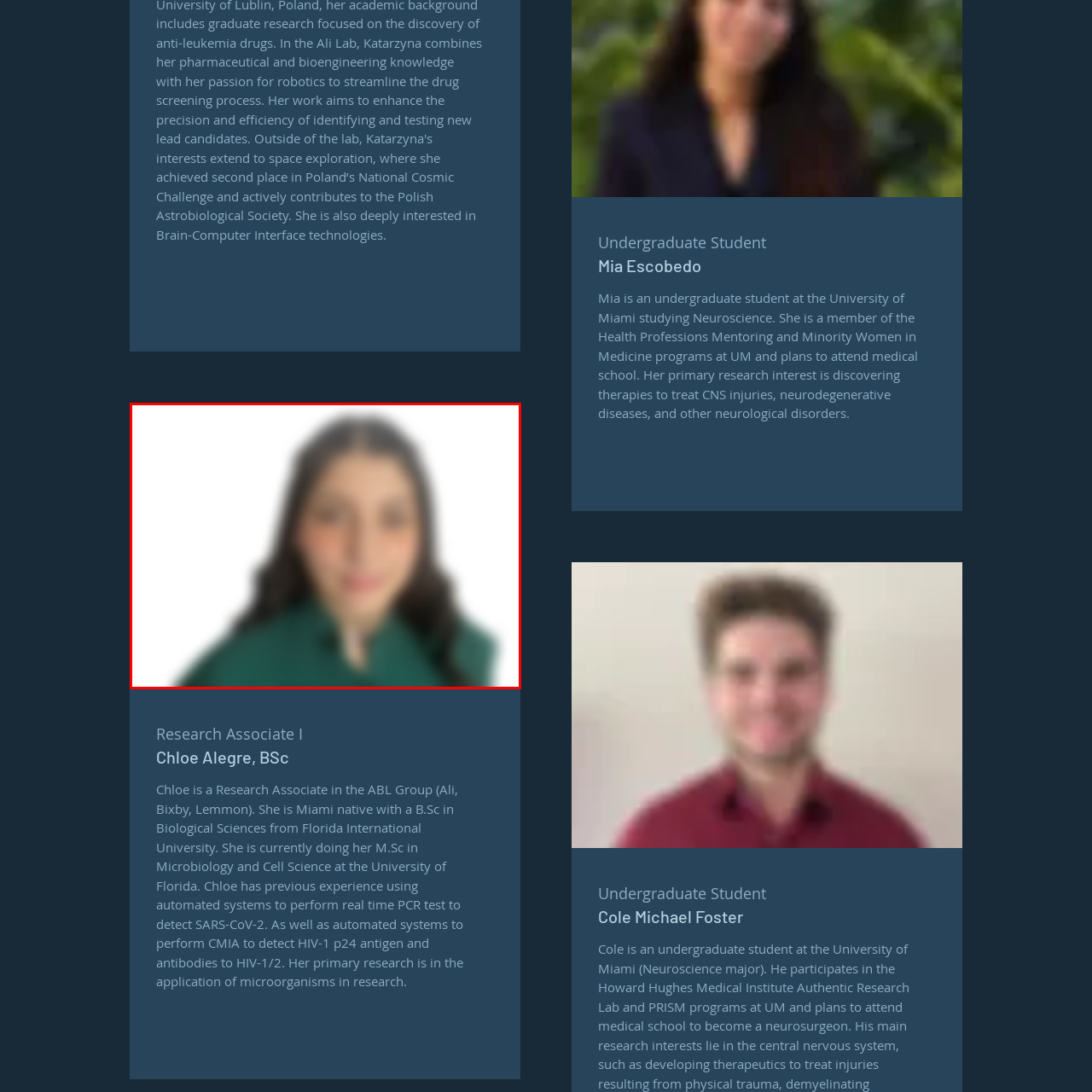Direct your attention to the image within the red boundary, What is Chloe Alegre's current degree pursuit?
 Respond with a single word or phrase.

M.Sc in Microbiology and Cell Science